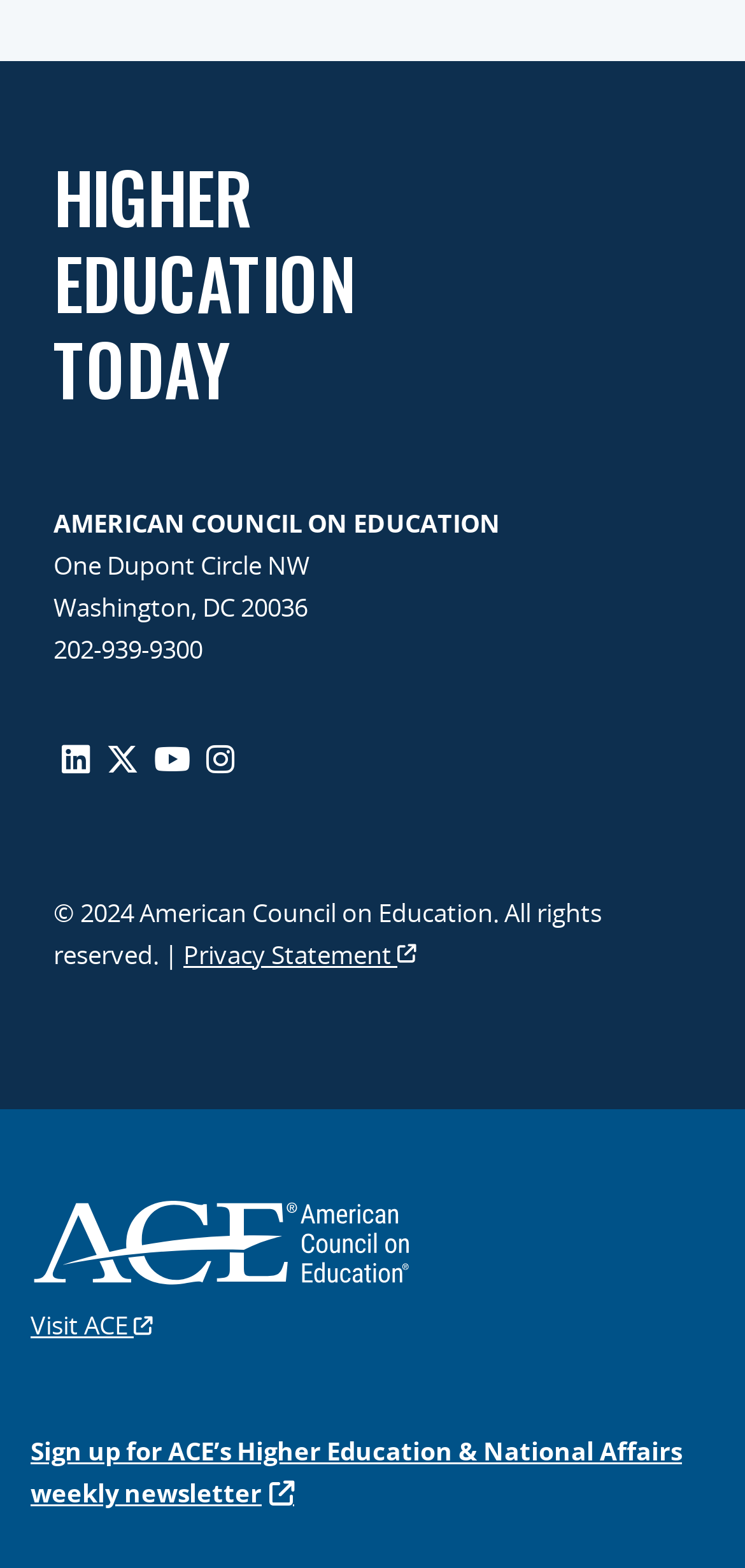Can you find the bounding box coordinates for the element to click on to achieve the instruction: "Read ACE's privacy statement"?

[0.246, 0.597, 0.559, 0.619]